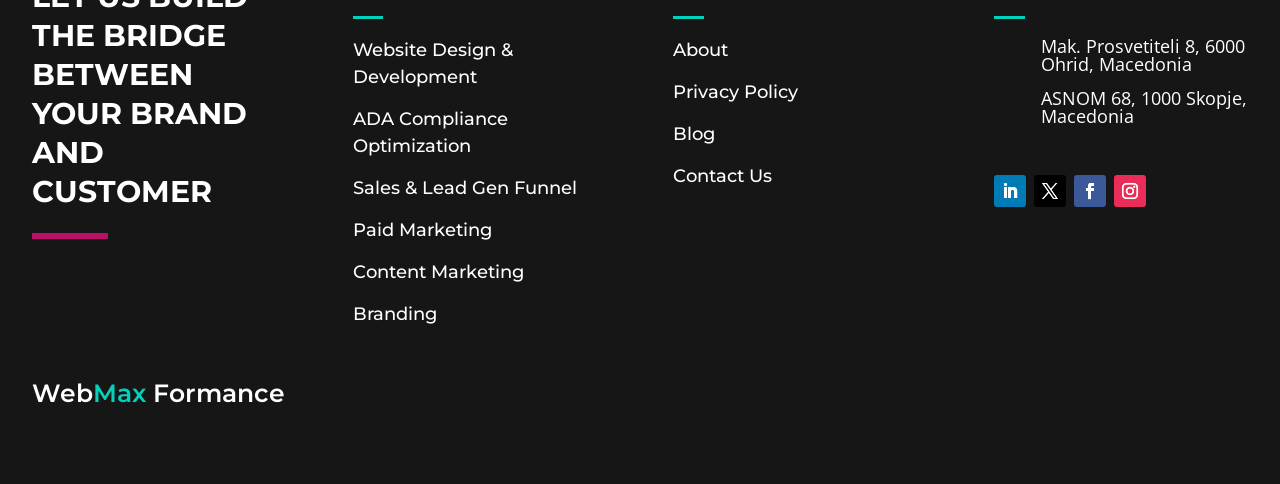Predict the bounding box coordinates for the UI element described as: "Branding". The coordinates should be four float numbers between 0 and 1, presented as [left, top, right, bottom].

[0.276, 0.626, 0.341, 0.672]